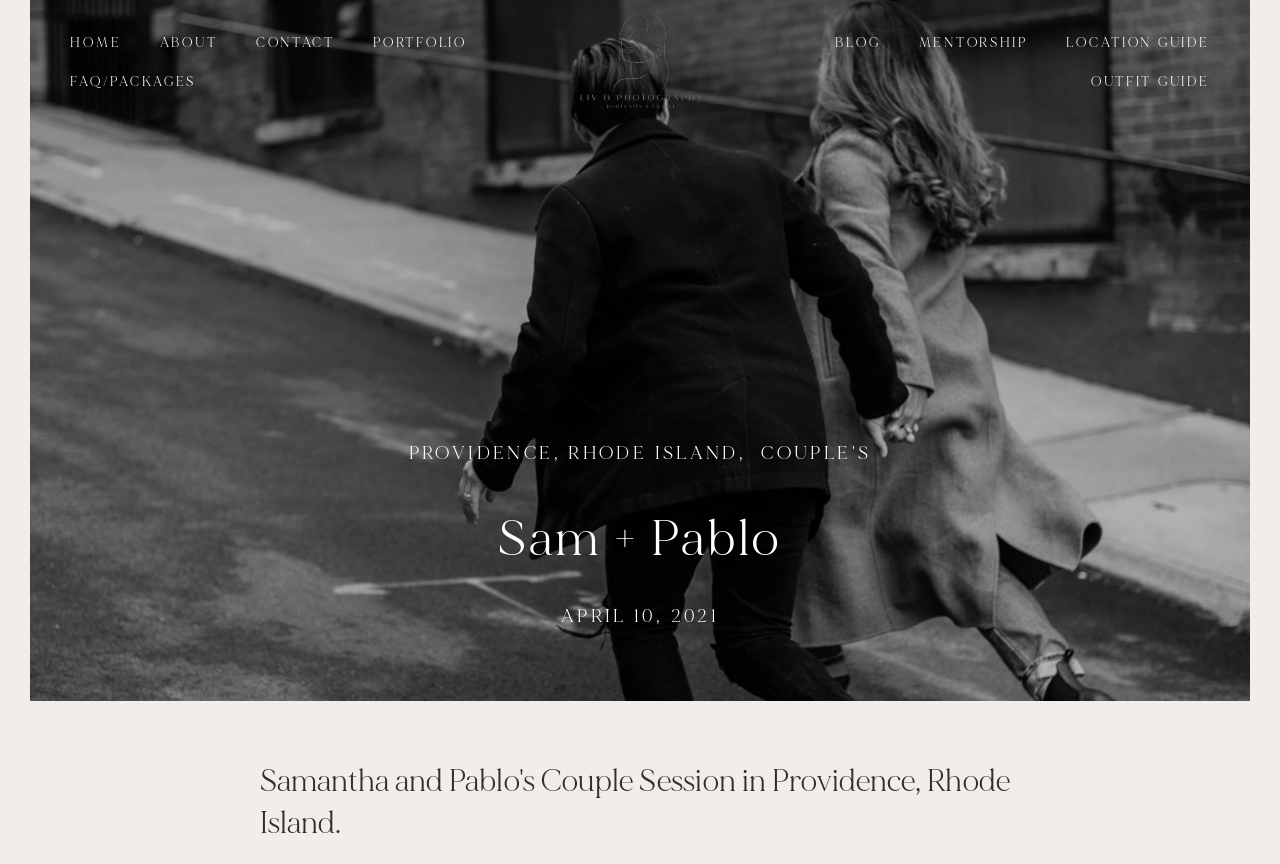Identify the main title of the webpage and generate its text content.

Sam + Pablo